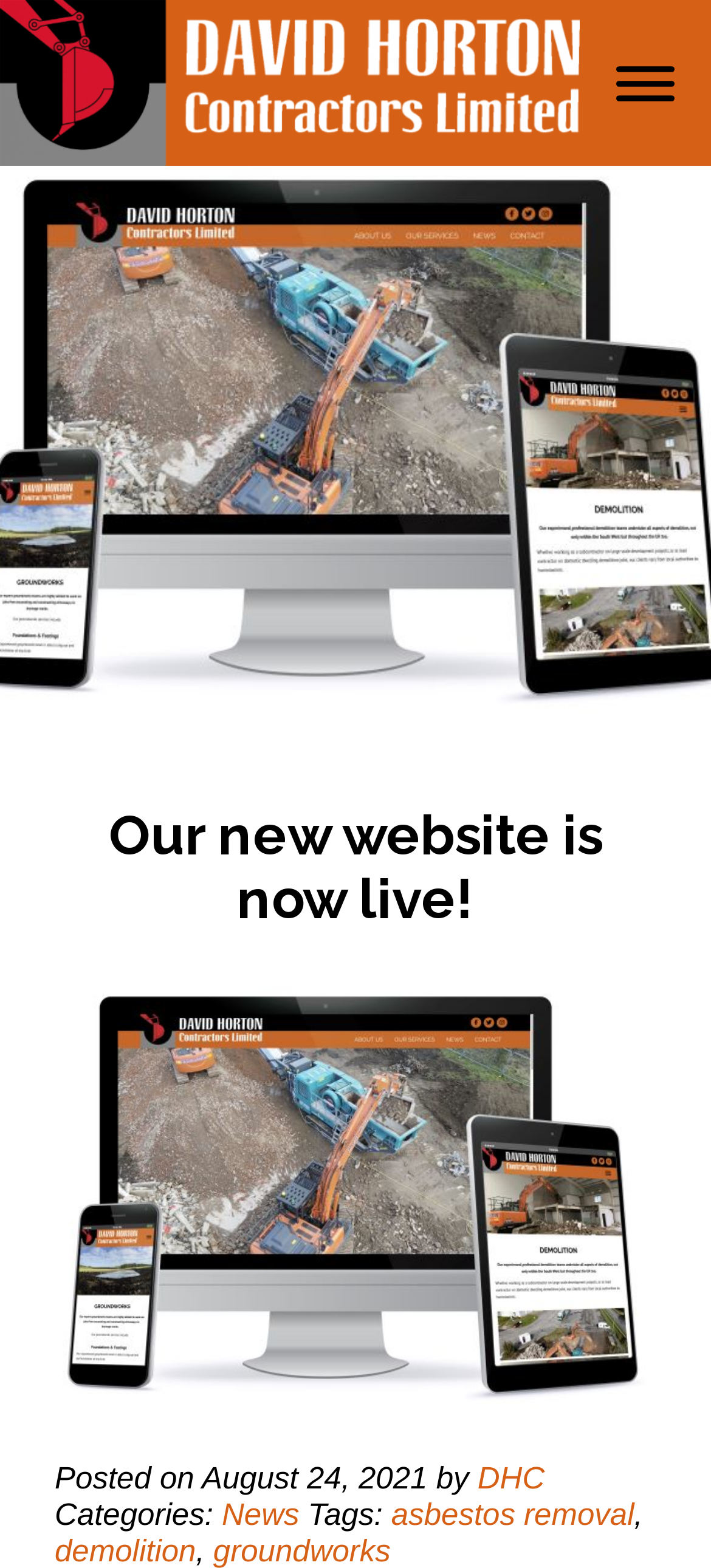Offer an in-depth caption of the entire webpage.

The webpage is announcing the launch of a new website for David Horton Contractors, a demolition and asbestos removal company. At the top left of the page, there is a logo image and a link to the company's name, "David Horton Contractors". On the top right, there is a toggle menu button. 

Below the logo, there is a heading that reads "Our new website is now live!" which is centered on the page. Underneath the heading, there is a post with a date "August 24, 2021" and an author "DHC". The post is categorized under "News" and tagged with "asbestos removal".